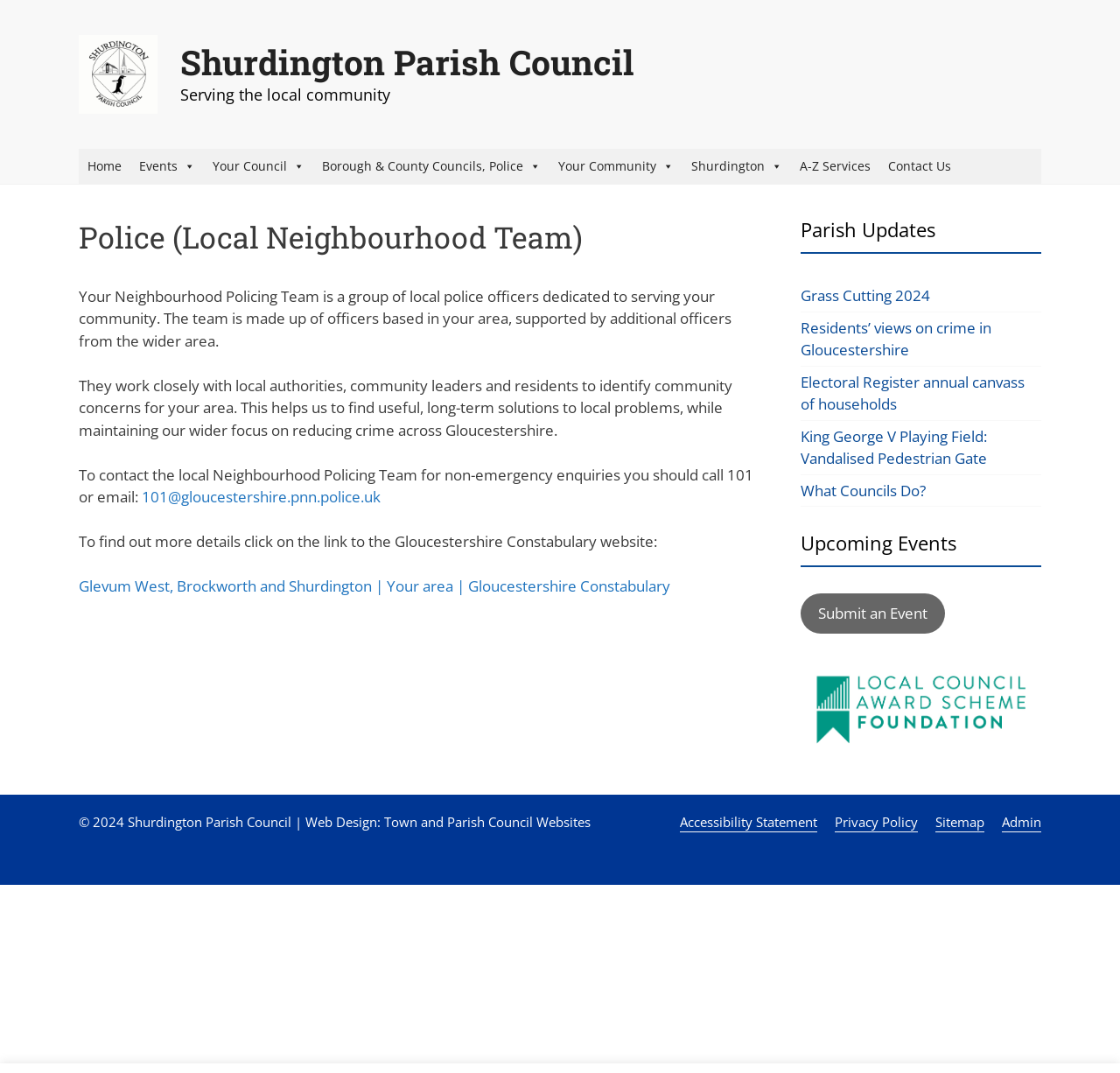Determine the bounding box coordinates of the UI element that matches the following description: "Heavy Cavalry / Dragoon Pistol". The coordinates should be four float numbers between 0 and 1 in the format [left, top, right, bottom].

None